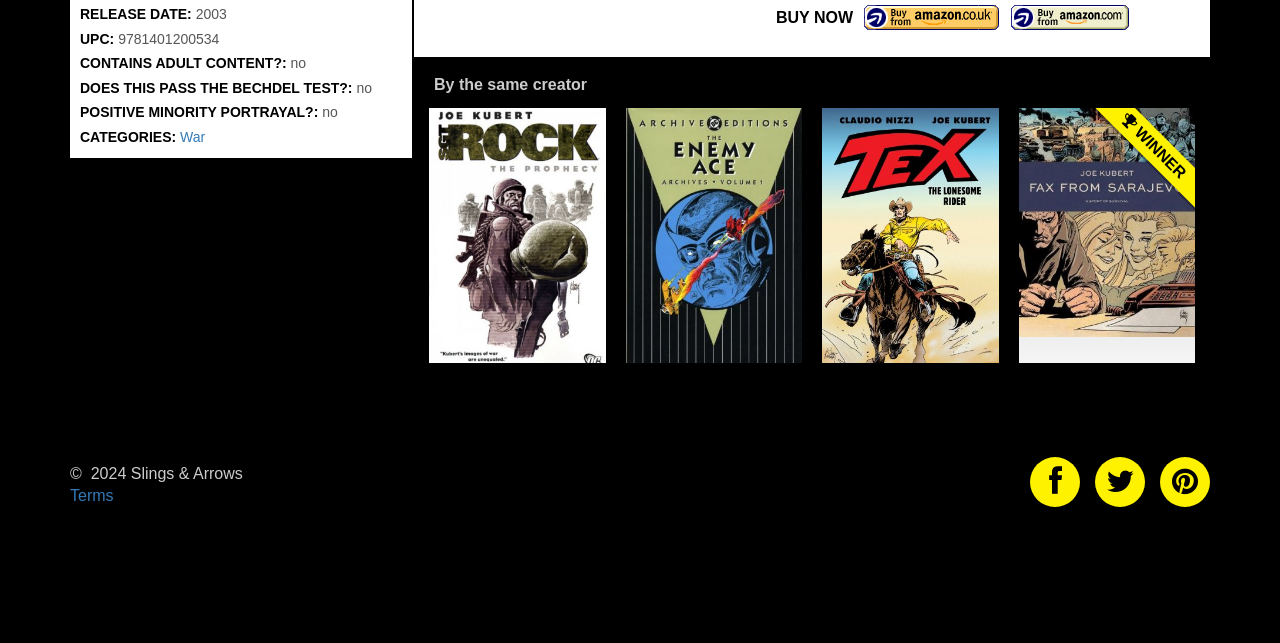What is the UPC of the comic?
Provide an in-depth answer to the question, covering all aspects.

I found the UPC by looking at the 'UPC:' label and its corresponding value '9781401200534'.